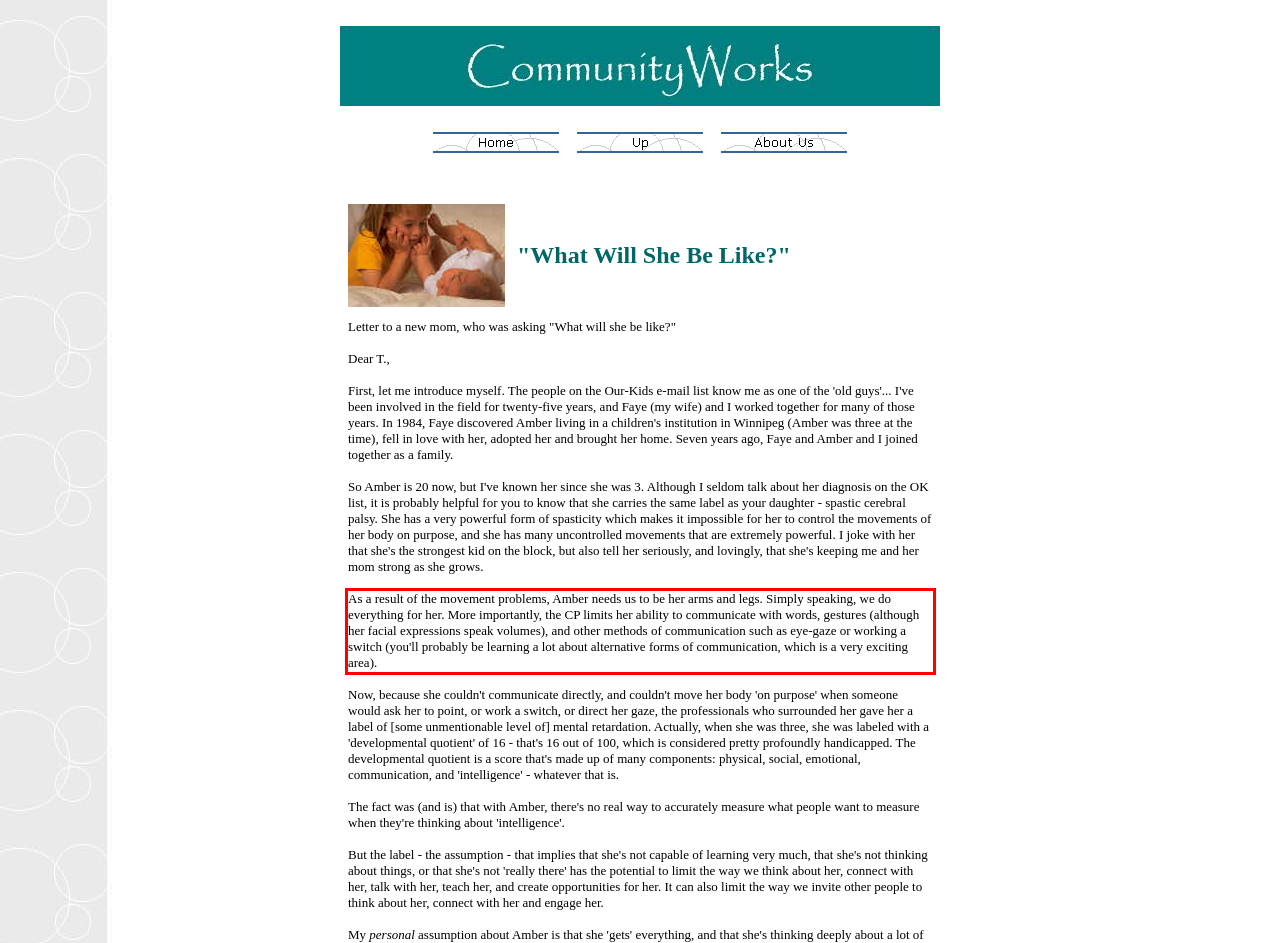Given a screenshot of a webpage with a red bounding box, please identify and retrieve the text inside the red rectangle.

As a result of the movement problems, Amber needs us to be her arms and legs. Simply speaking, we do everything for her. More importantly, the CP limits her ability to communicate with words, gestures (although her facial expressions speak volumes), and other methods of communication such as eye-gaze or working a switch (you'll probably be learning a lot about alternative forms of communication, which is a very exciting area).